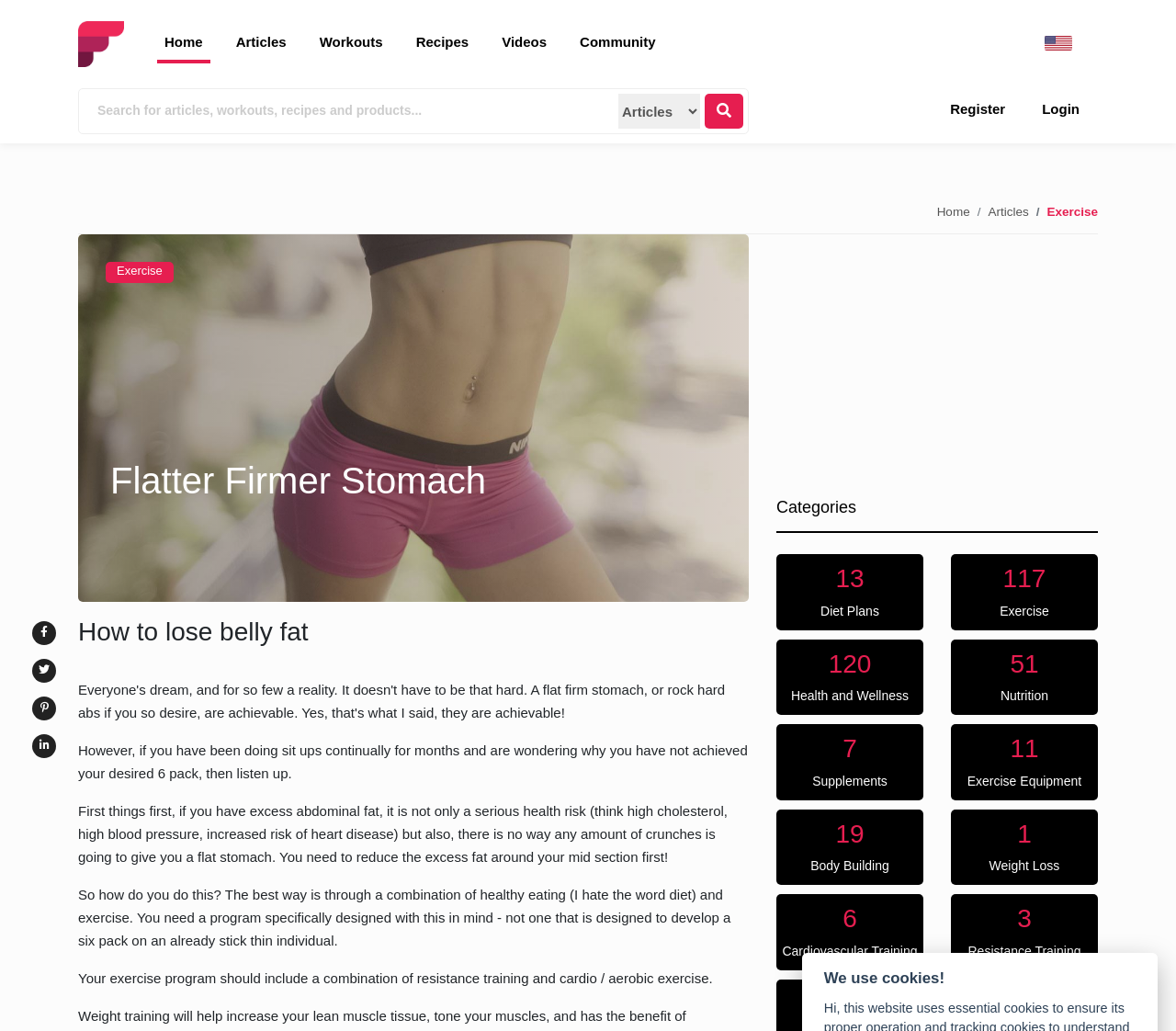Respond to the question below with a single word or phrase:
What is the purpose of the search box?

To search the website